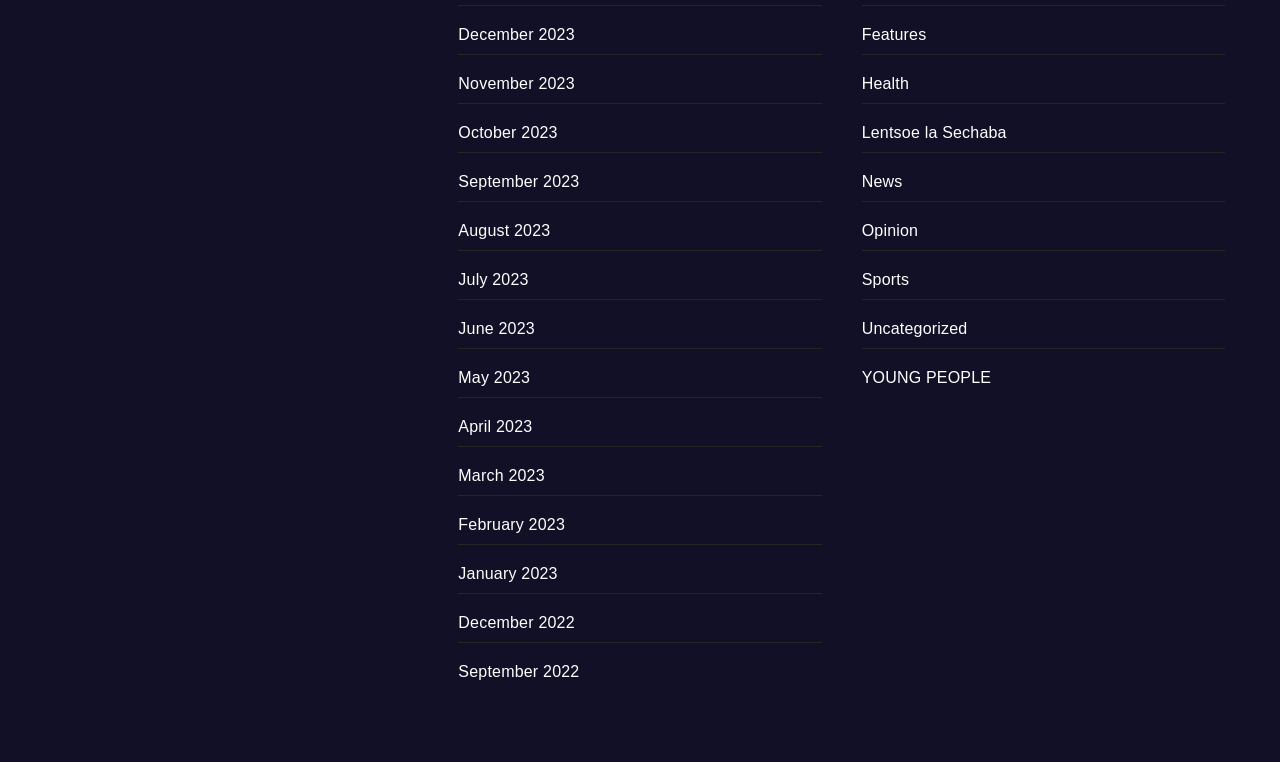Determine the bounding box coordinates of the clickable element necessary to fulfill the instruction: "Explore articles from January 2023". Provide the coordinates as four float numbers within the 0 to 1 range, i.e., [left, top, right, bottom].

[0.358, 0.742, 0.436, 0.764]